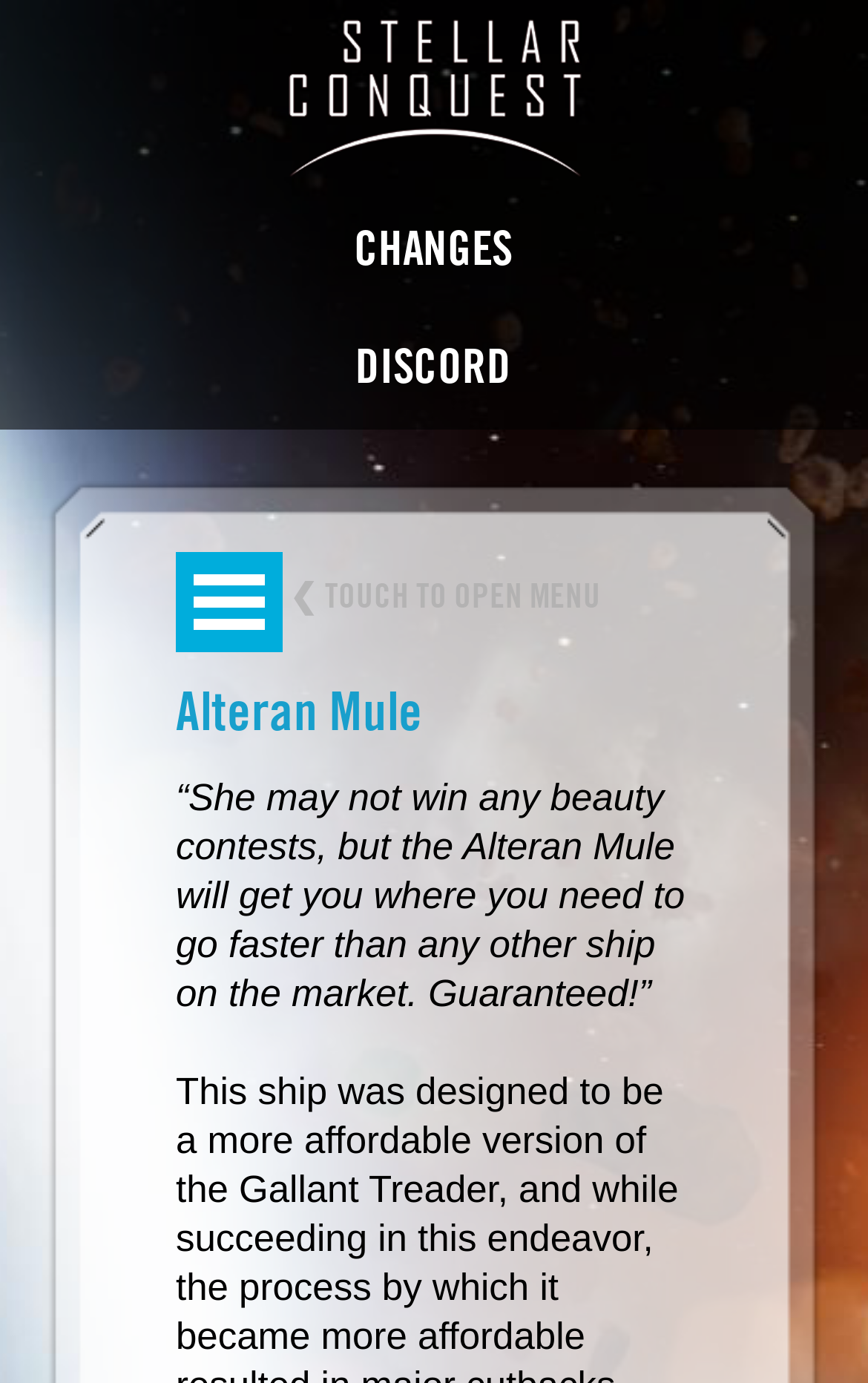How many links are there in the menu?
Based on the content of the image, thoroughly explain and answer the question.

I can see a series of link elements with text 'Buildings ❯', 'Devices ❯', ..., 'Ships Engineering ❯', which suggests that there are 9 links in the menu.